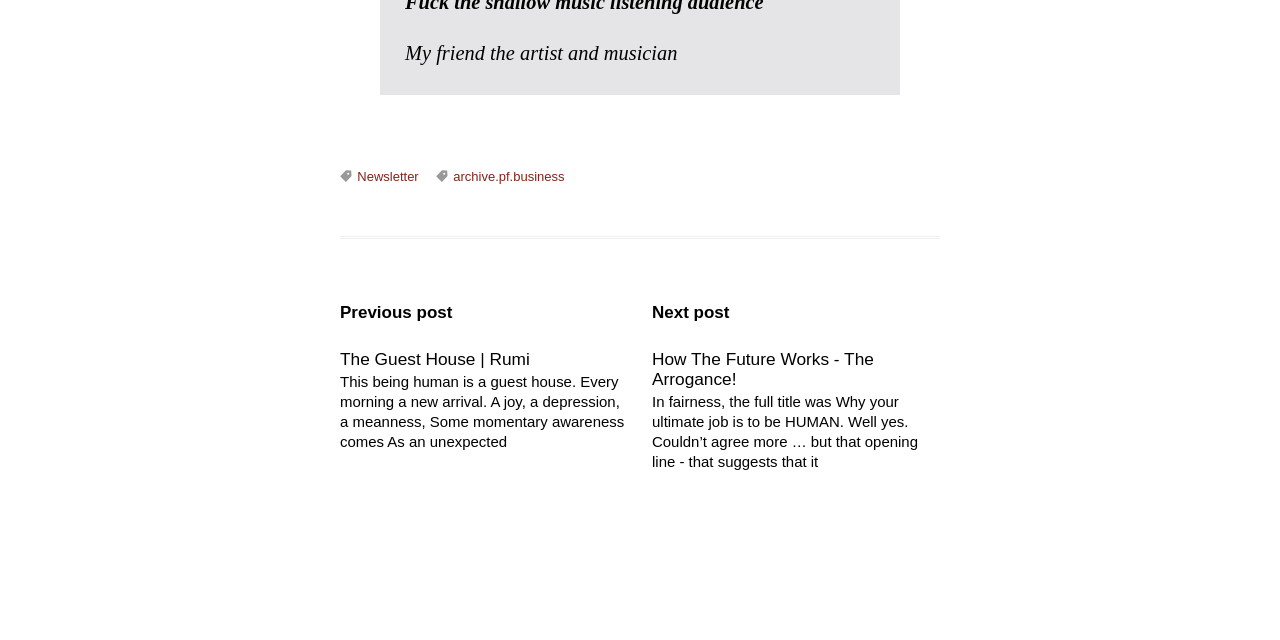Please find the bounding box for the following UI element description. Provide the coordinates in (top-left x, top-left y, bottom-right x, bottom-right y) format, with values between 0 and 1: archive.pf.business

[0.341, 0.263, 0.441, 0.287]